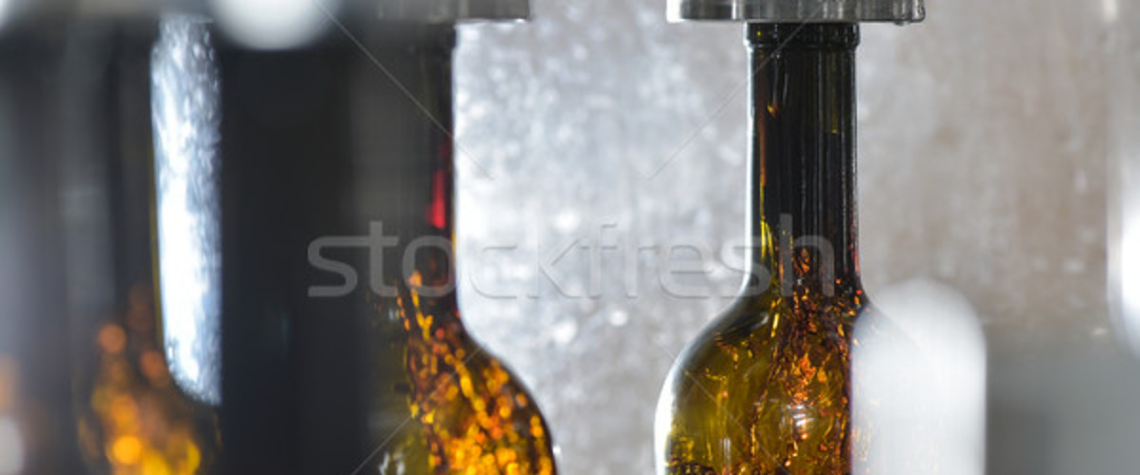Generate a comprehensive caption that describes the image.

The image presents a close-up view of multiple bottle necks, showcasing a process in a bottling facility, likely associated with packaging machinery used for beverages or similar products. The foreground displays two distinct bottles, one with a rich amber hue and another that appears darker, suggesting a variety of liquids that may be contained within. The blurred background enhances the focus on the bottles, indicative of the high-tech environment where precision and efficiency are crucial. Such setups are essential in modern filling lines, illustrating the role of container feeders in optimizing production and reducing labor costs.